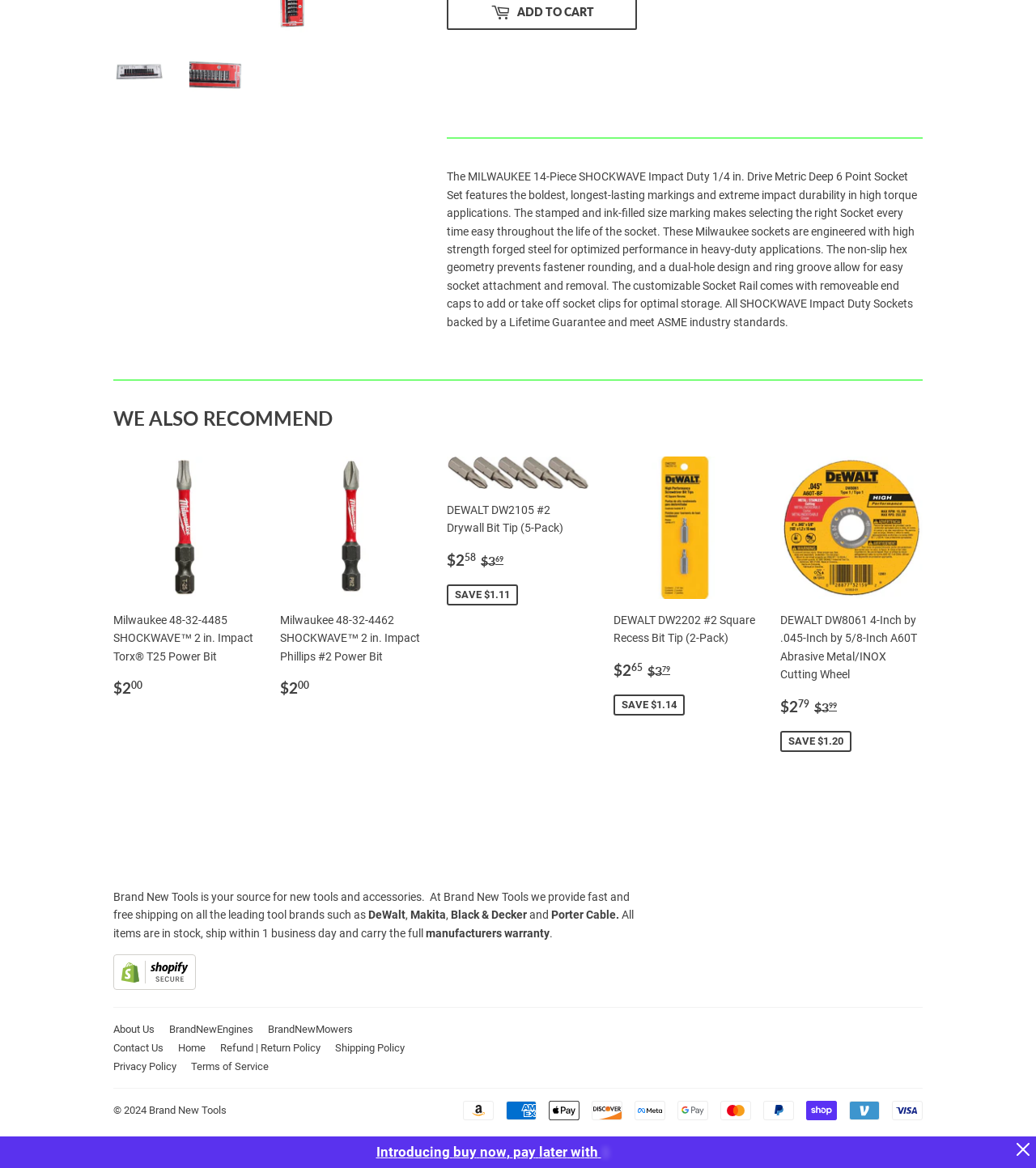Given the description of the UI element: "Terms of Service", predict the bounding box coordinates in the form of [left, top, right, bottom], with each value being a float between 0 and 1.

[0.184, 0.908, 0.259, 0.918]